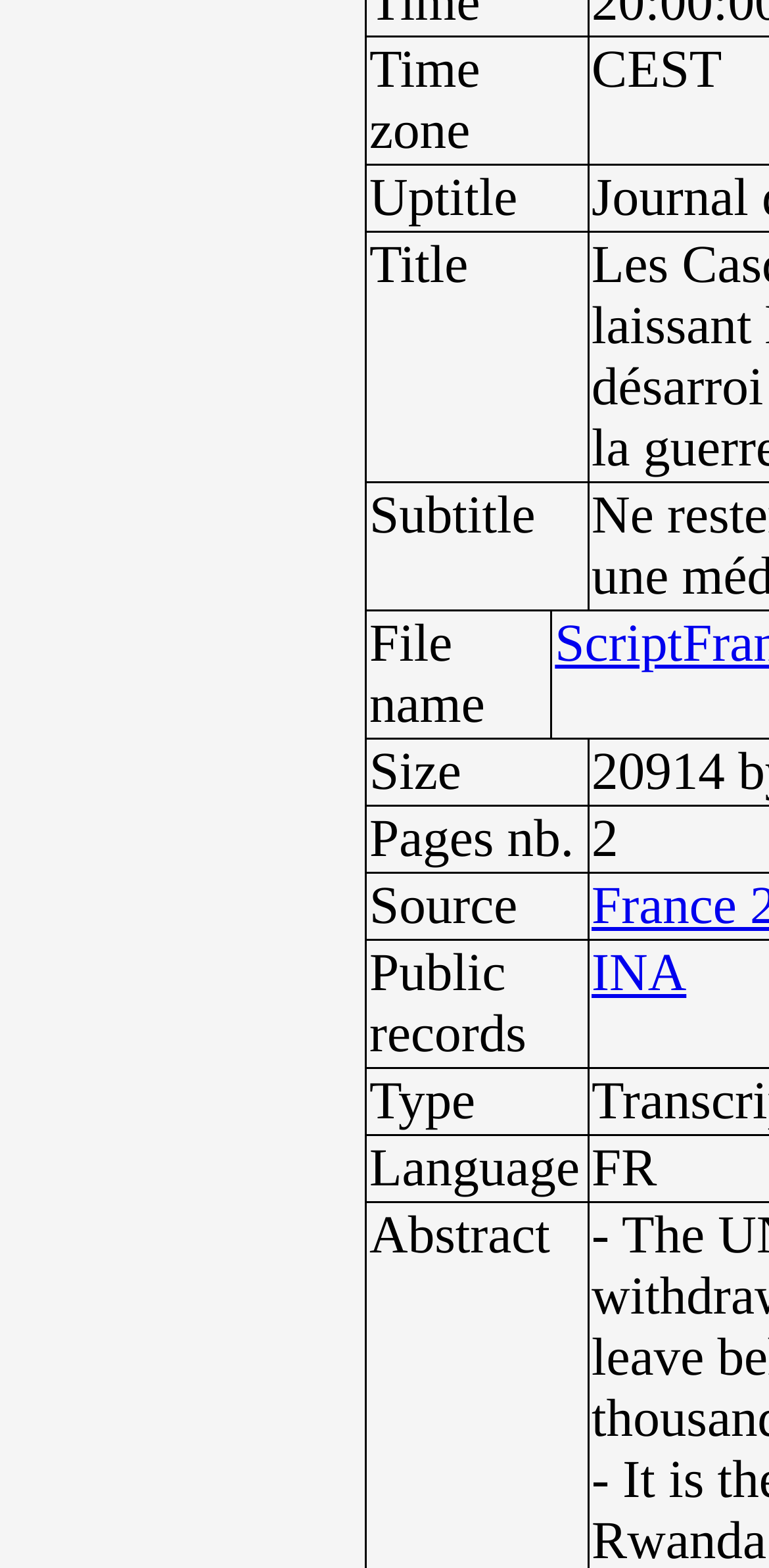Answer in one word or a short phrase: 
What is the time zone?

CEST